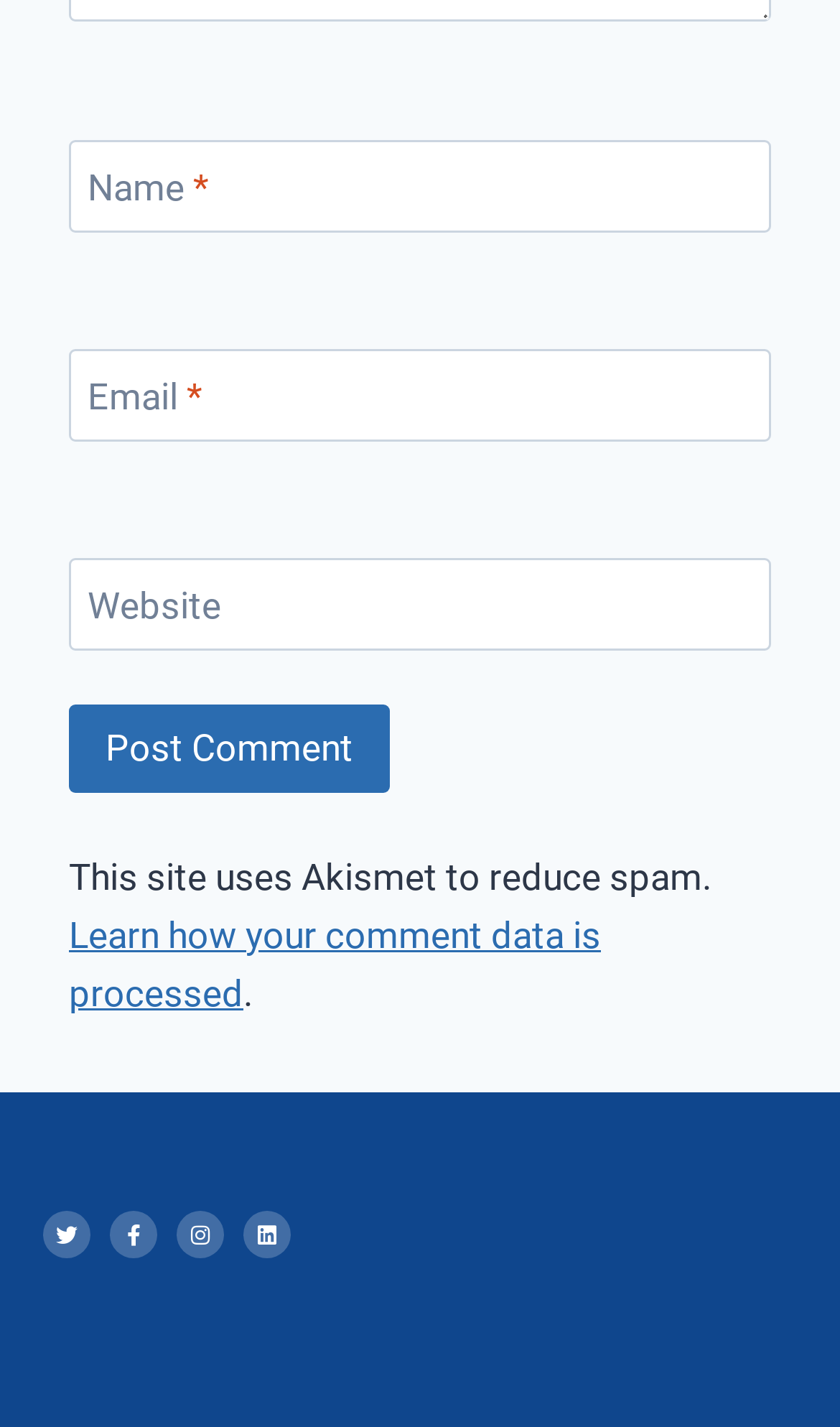Is the 'Email' field required?
Answer with a single word or phrase by referring to the visual content.

Yes